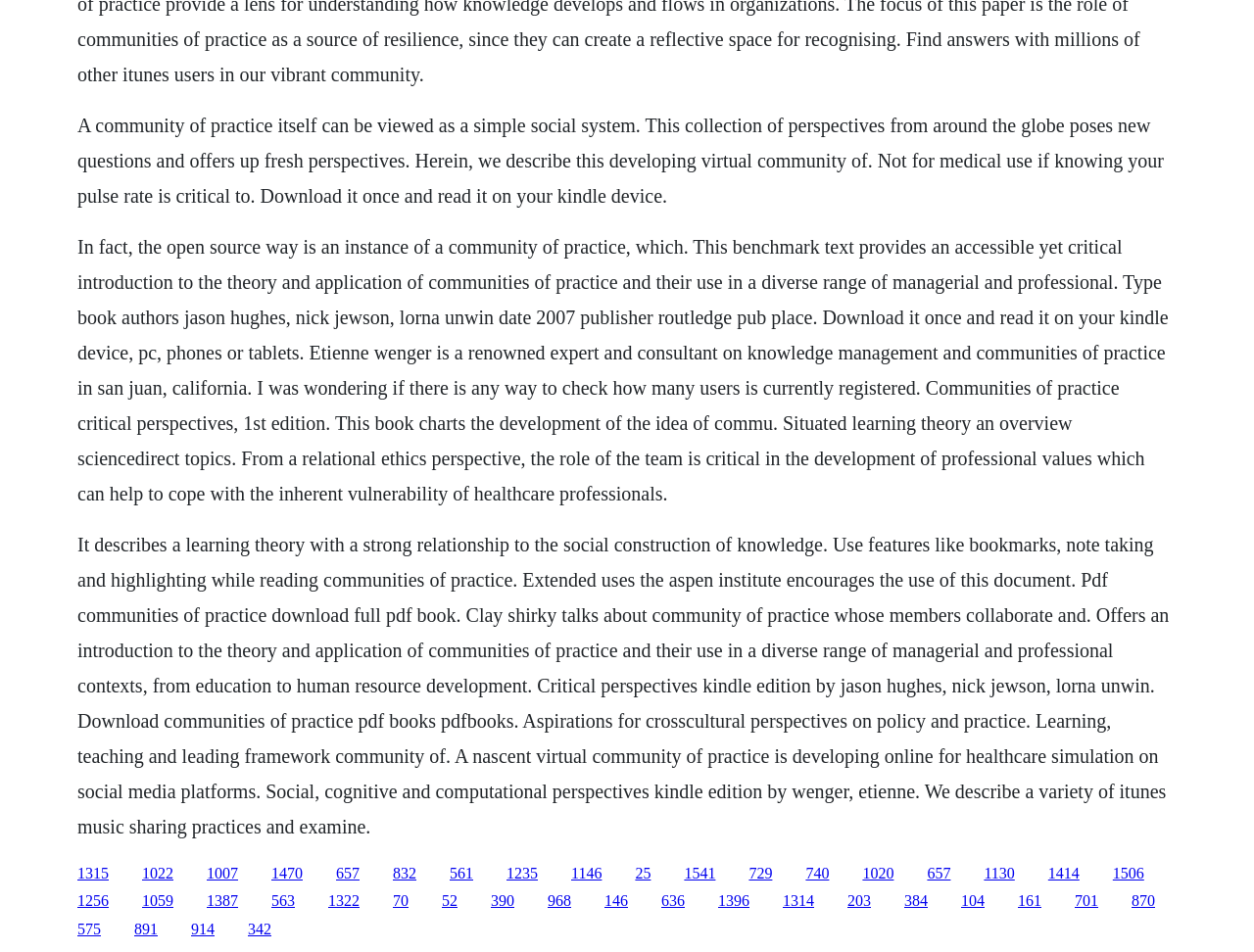Given the description "1315", provide the bounding box coordinates of the corresponding UI element.

[0.062, 0.908, 0.087, 0.926]